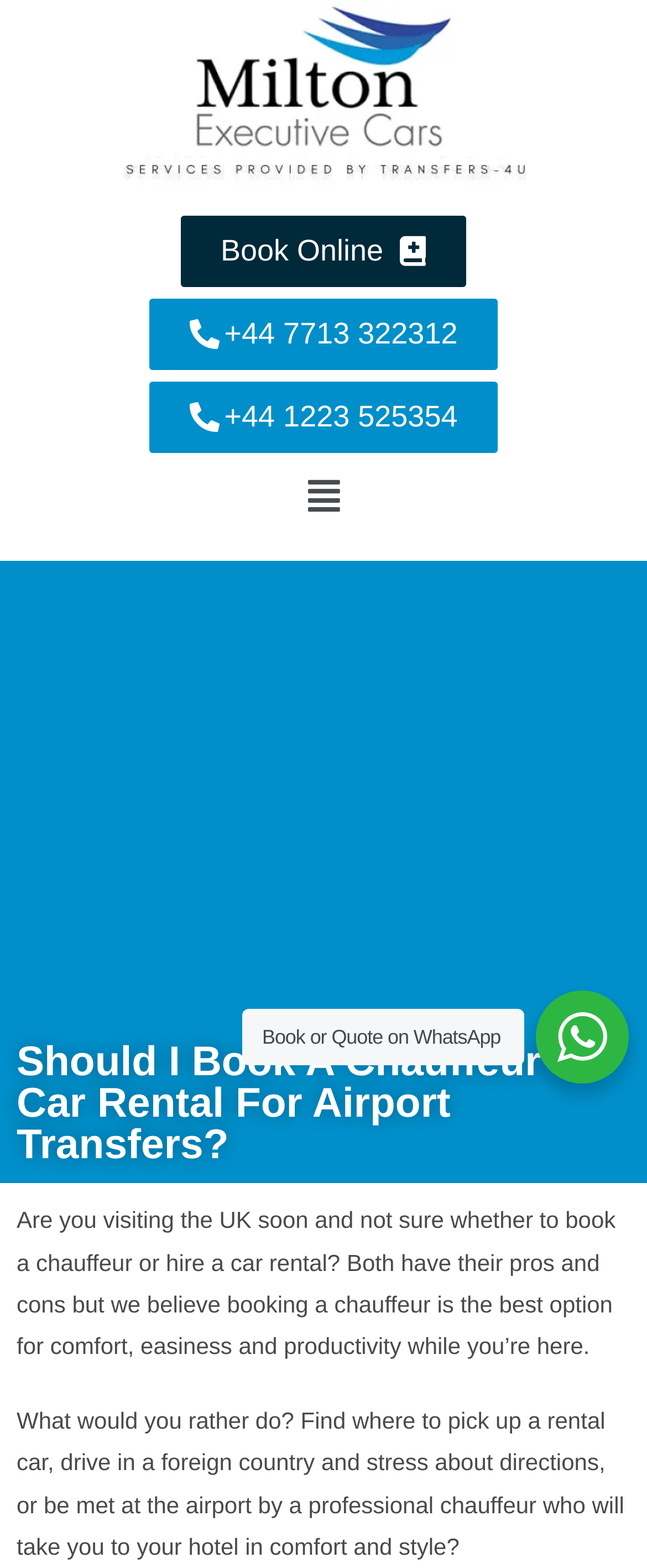Determine the bounding box for the UI element that matches this description: "+44 1223 525354".

[0.231, 0.243, 0.769, 0.289]